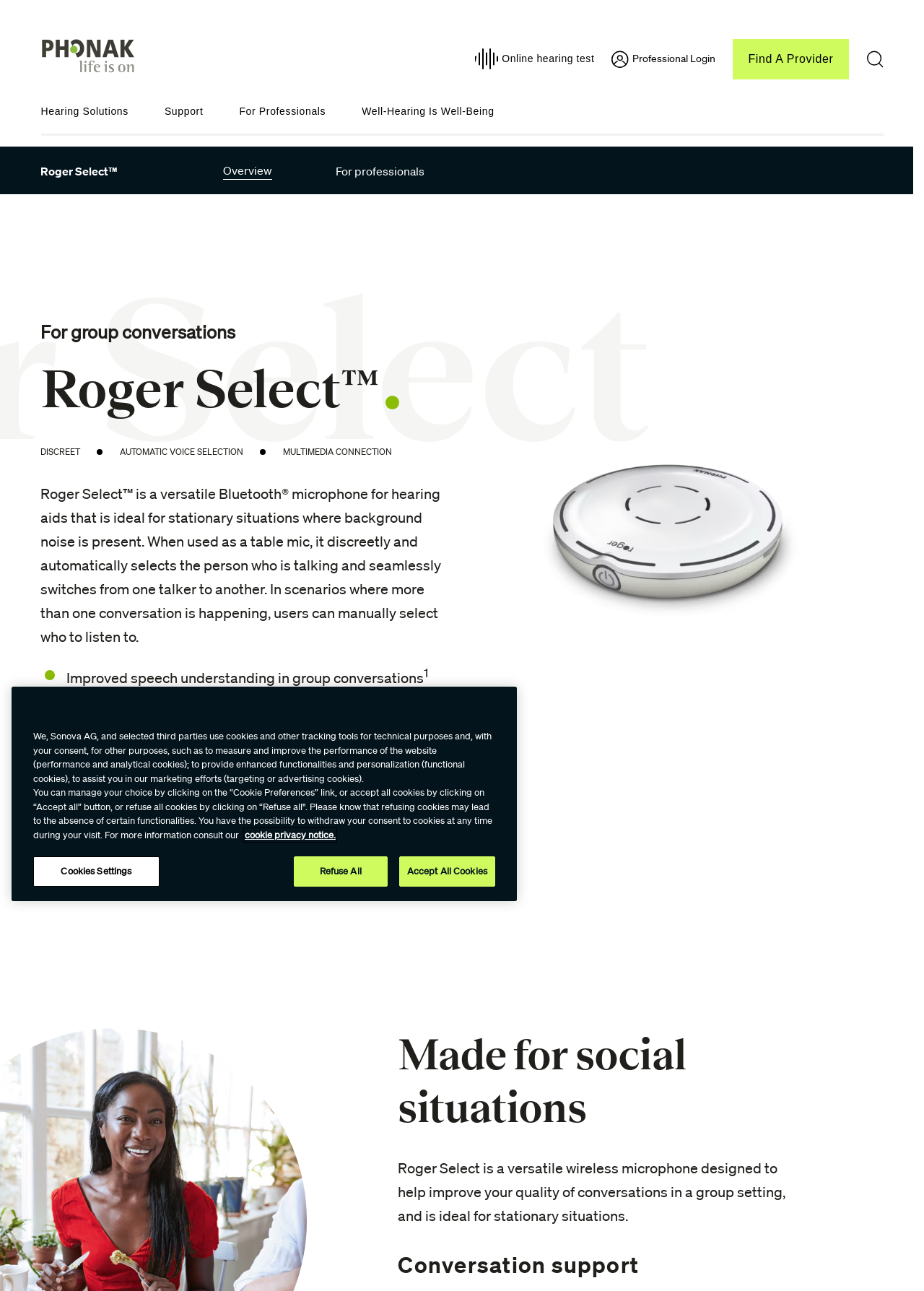Please specify the bounding box coordinates of the region to click in order to perform the following instruction: "Click the Online hearing test link".

[0.514, 0.037, 0.643, 0.055]